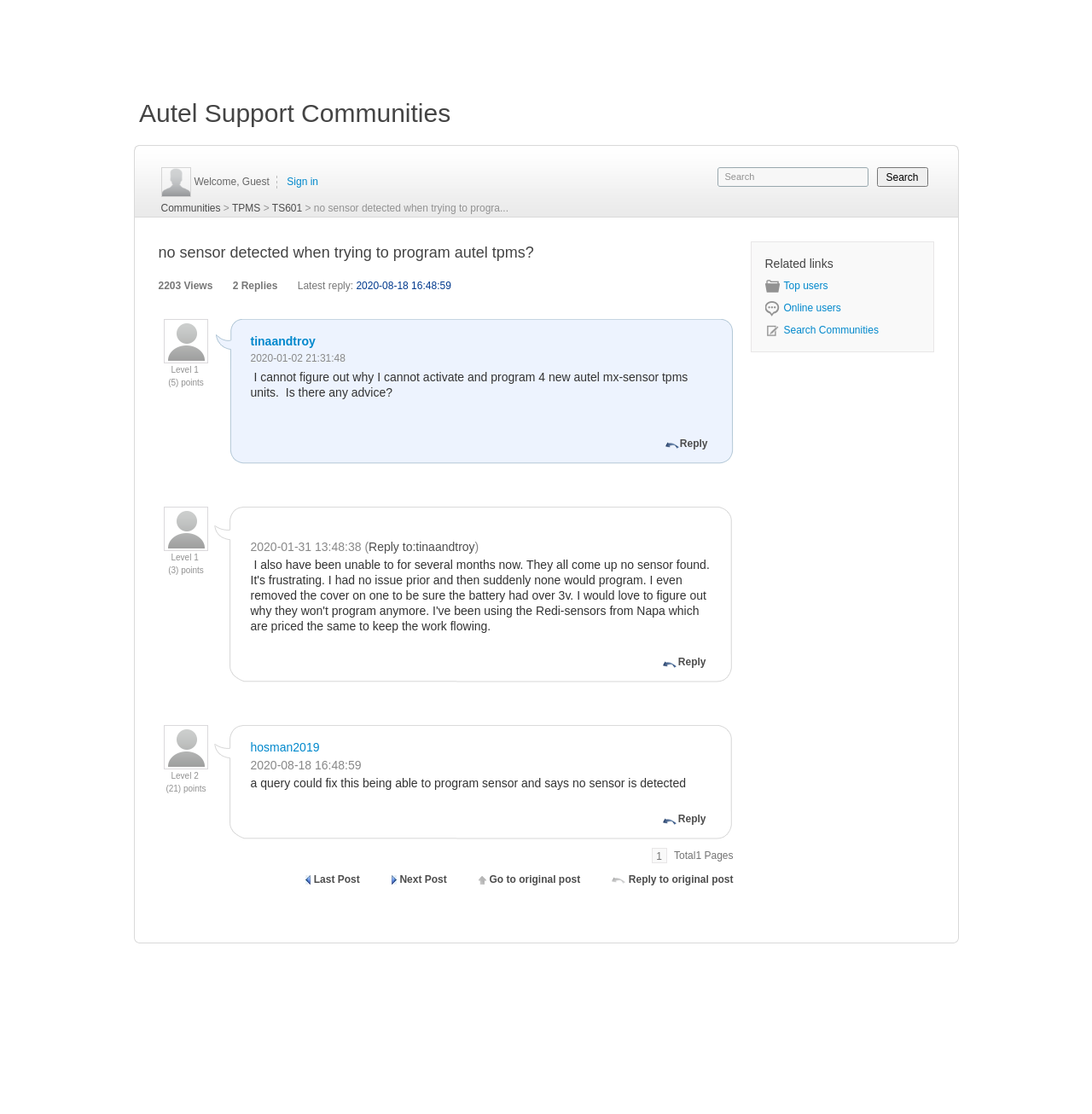Explain in detail what is displayed on the webpage.

The webpage is titled "Autel Support Communities" and appears to be a forum or discussion board. At the top, there is a search bar with a "Search" button to the right, accompanied by an image and a "Welcome, Guest" message. To the right of this, there is a "Sign in" link.

Below this, there is a navigation menu with links to "Communities", "TPMS", and "TS601". Underneath this menu, there is a discussion thread with a topic title "no sensor detected when trying to program autel tpms?" and a description of the issue. The thread has 2203 views and 2 replies.

The first reply is from a user named "tinaandtroy" and includes a detailed description of their issue. Below this, there is a "Reply" link. The second reply is from another user, "hosman2019", who provides a solution to the problem.

The discussion thread is divided into pages, with a navigation menu at the bottom to move between pages. There are also links to "Last Post", "Next Post", "Go to original post", and "Reply to original post" at the bottom of the page.

To the right of the discussion thread, there is a sidebar with a "Related links" section that includes links to "Top users", "Online users", and "Search Communities", each accompanied by an image.